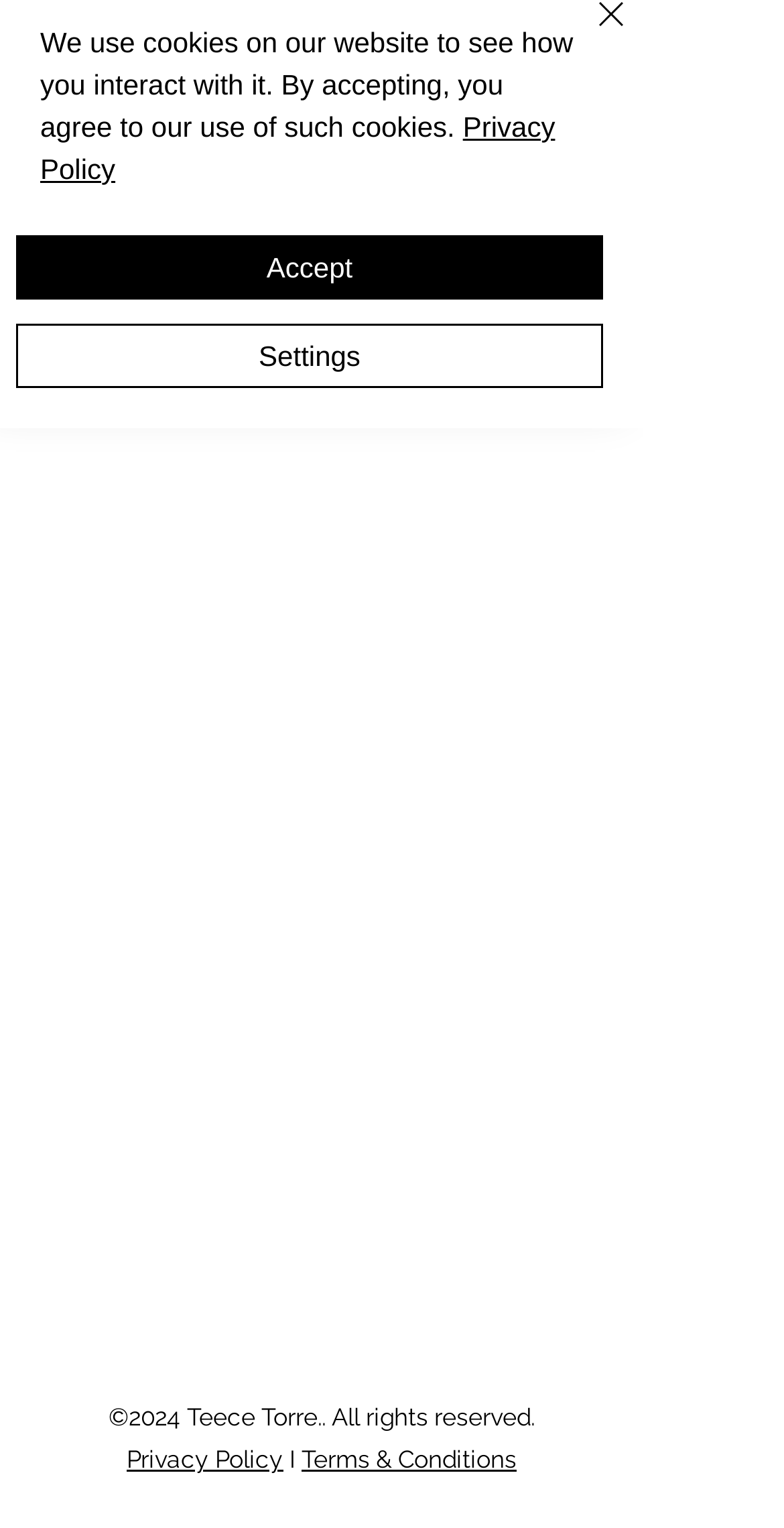Locate the bounding box coordinates for the element described below: "Settings". The coordinates must be four float values between 0 and 1, formatted as [left, top, right, bottom].

[0.021, 0.212, 0.769, 0.254]